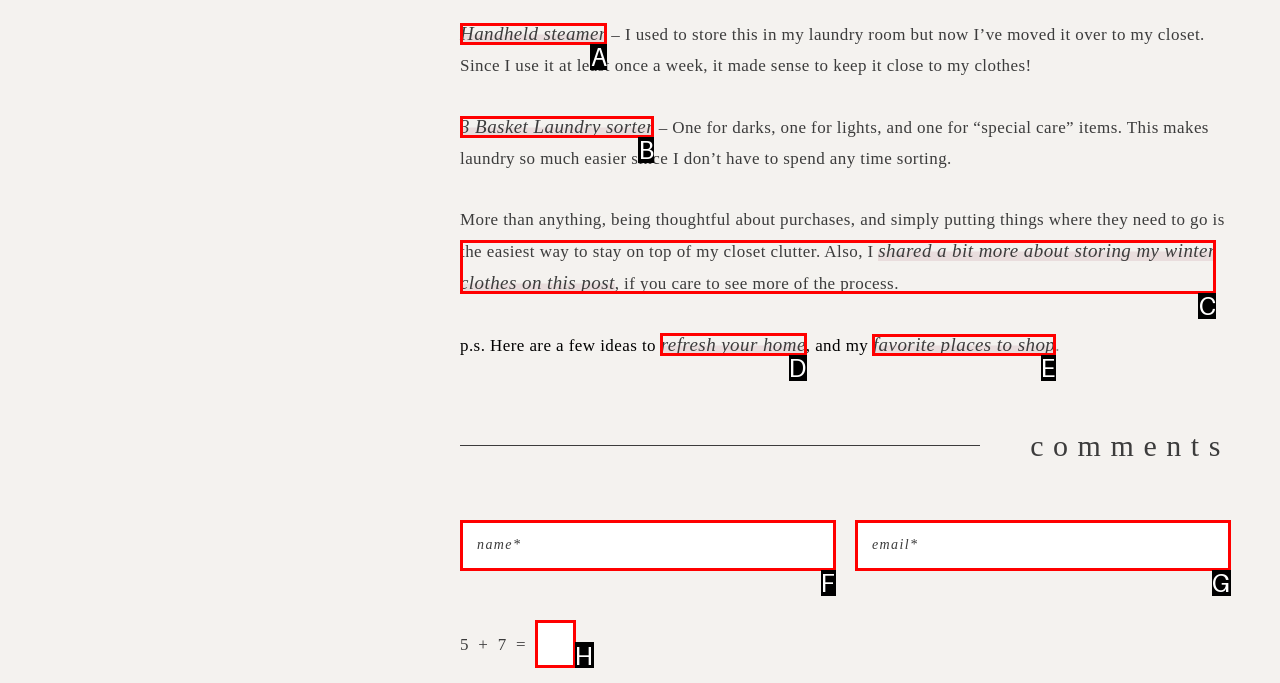From the options shown in the screenshot, tell me which lettered element I need to click to complete the task: Click on the link to refresh your home.

D